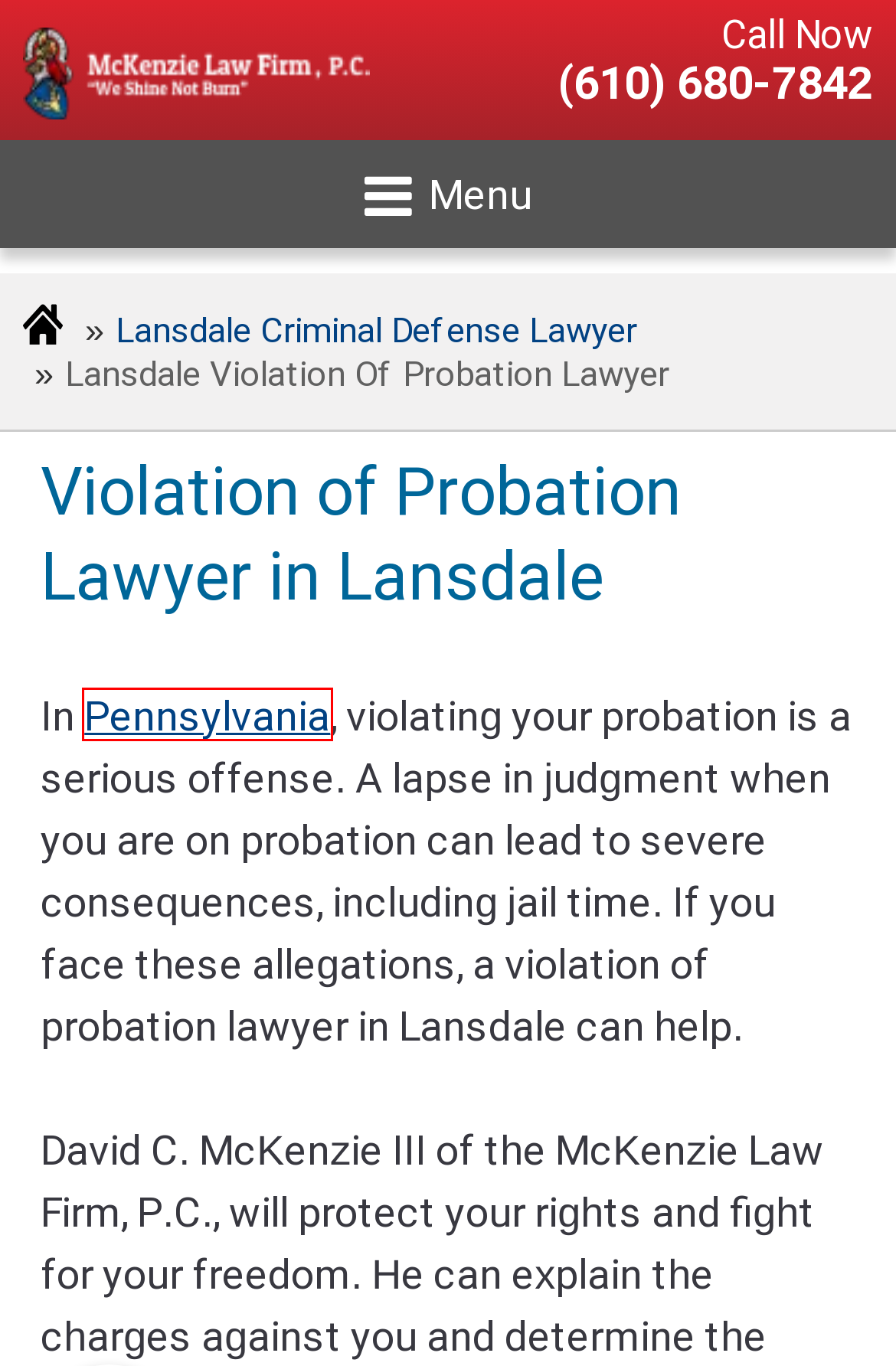You are provided with a screenshot of a webpage that has a red bounding box highlighting a UI element. Choose the most accurate webpage description that matches the new webpage after clicking the highlighted element. Here are your choices:
A. Montgomery County Drug Crime Defense Lawyer | FREE Consult
B. First-Time Probation Violation Penalties in Pennsylvania | McKenzie Law
C. Criminal Practice Areas That We Represent | McKenzie Law Firm
D. Criminal Defense Lawyer in Lansdale, PA | McKenzie Law Firm
E. Criminal Defense Lawyer in Montgomery County | 99% Success Rate
F. Contact The McKenzie Law Firm - We Can Help With Your DUI
G. Site Map - DUI Lawyer Montgomery County, PA | McKenzie Law
H. PA.GOV | The Official Website for the Commonwealth of Pennsylvania.

H